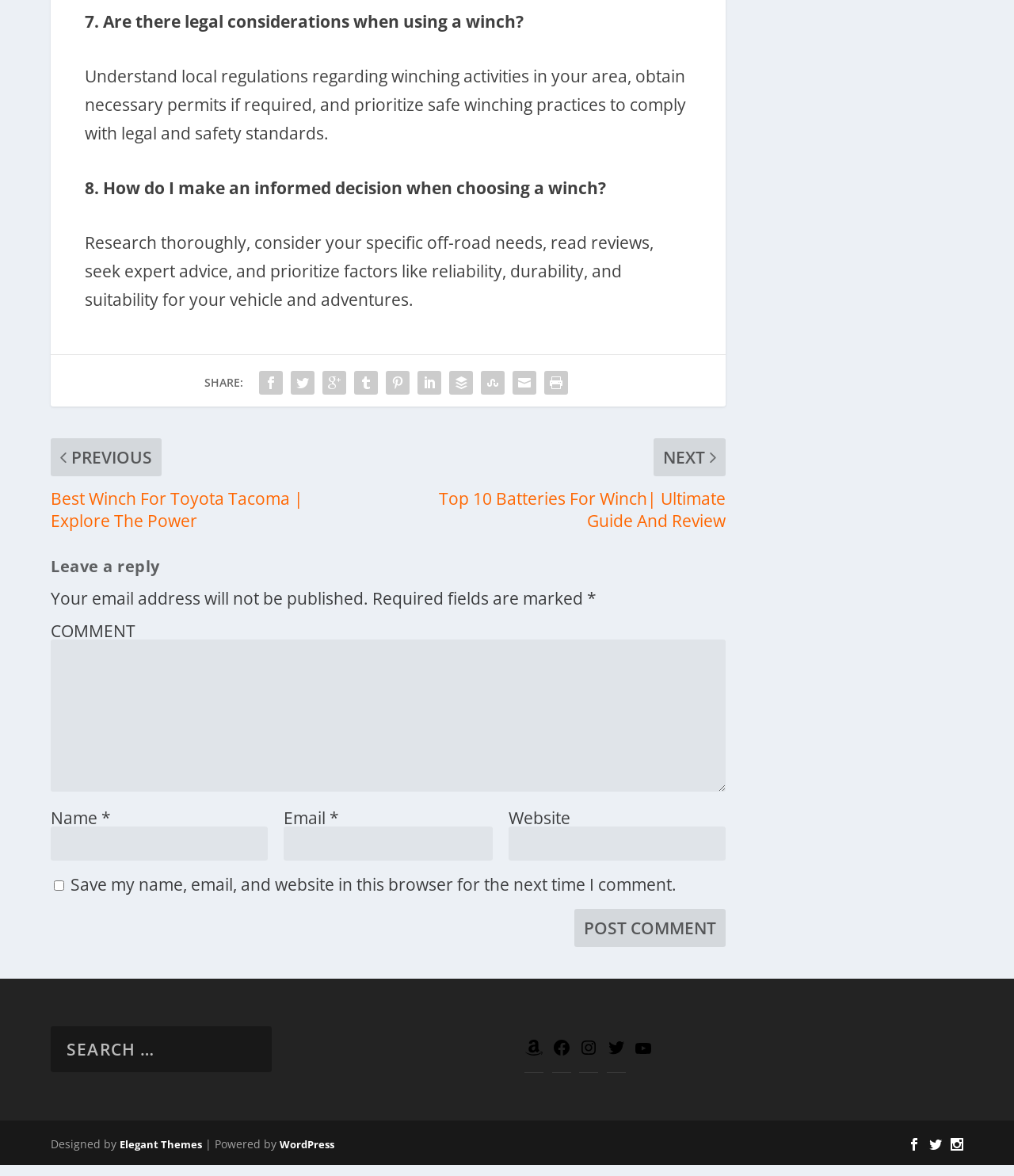Find the bounding box coordinates of the clickable area required to complete the following action: "Click the Post Comment button".

[0.566, 0.782, 0.716, 0.815]